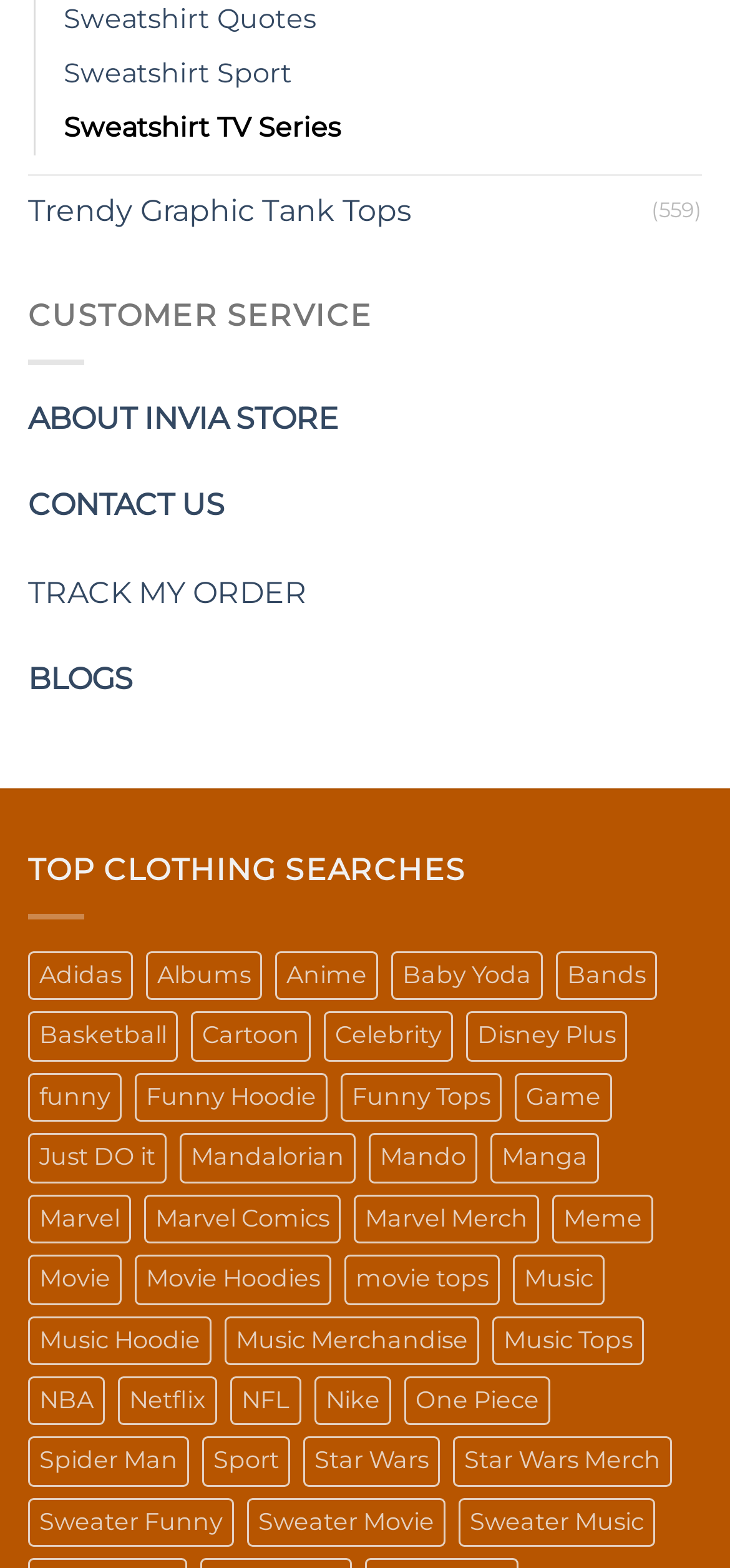Pinpoint the bounding box coordinates of the element that must be clicked to accomplish the following instruction: "Track my order". The coordinates should be in the format of four float numbers between 0 and 1, i.e., [left, top, right, bottom].

[0.038, 0.366, 0.421, 0.389]